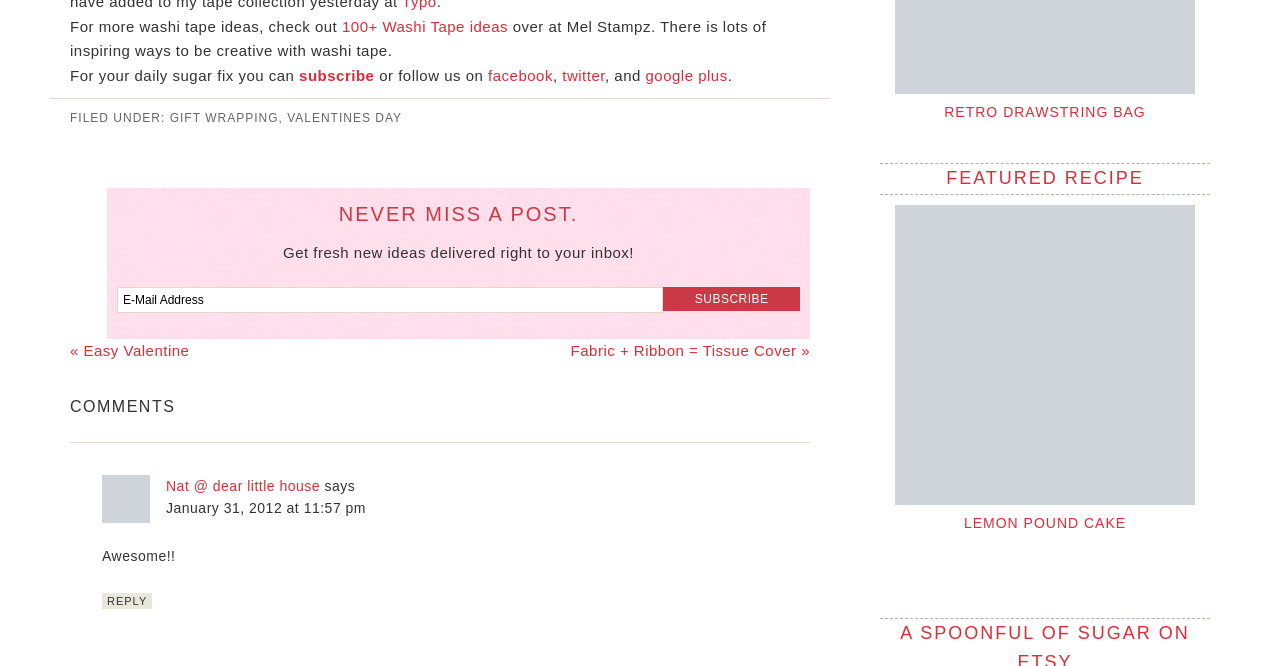Kindly provide the bounding box coordinates of the section you need to click on to fulfill the given instruction: "Check out 100+ Washi Tape ideas".

[0.267, 0.027, 0.397, 0.052]